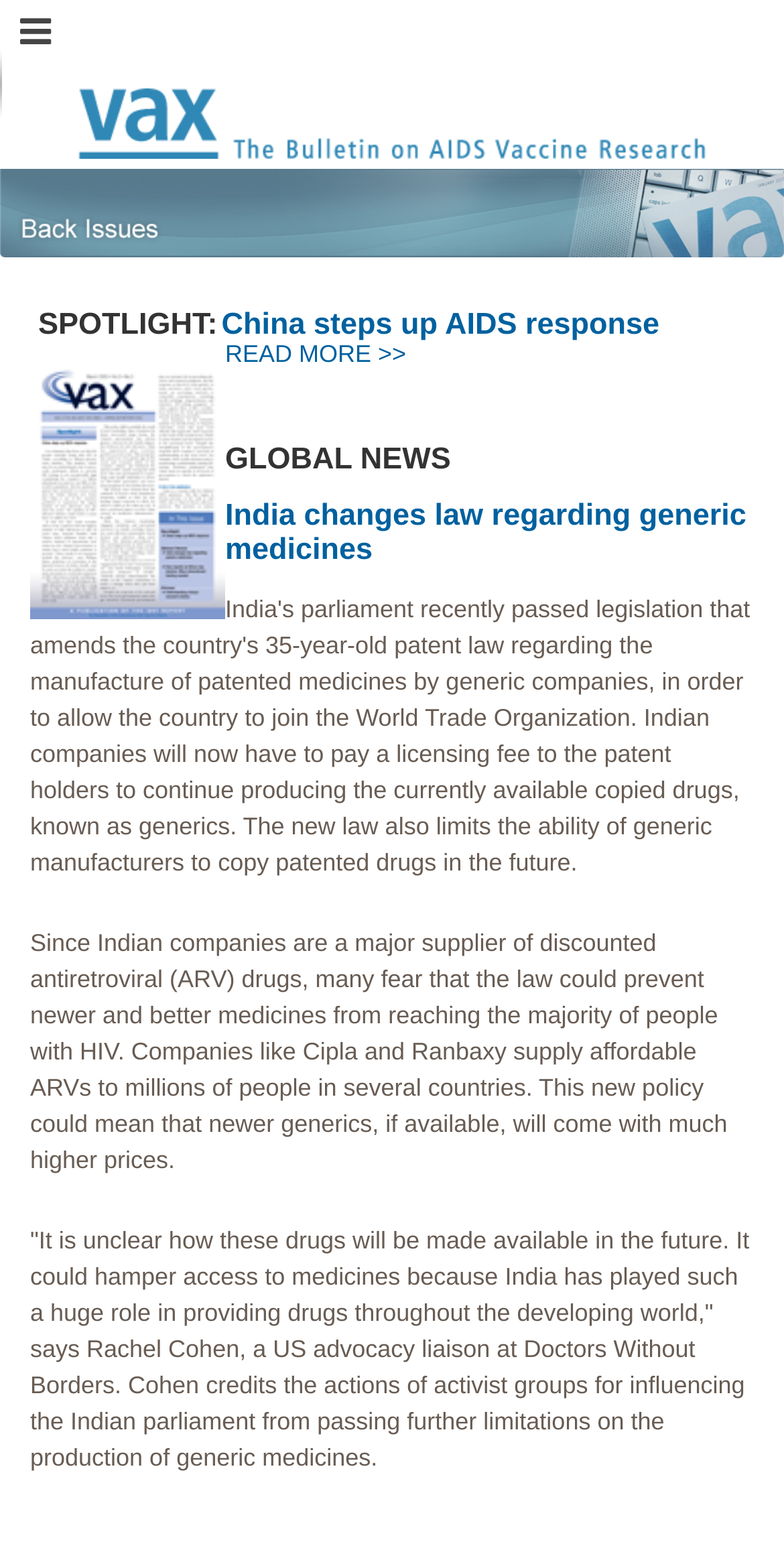What is the purpose of the 'READ MORE >>' link? Examine the screenshot and reply using just one word or a brief phrase.

To read more about the article